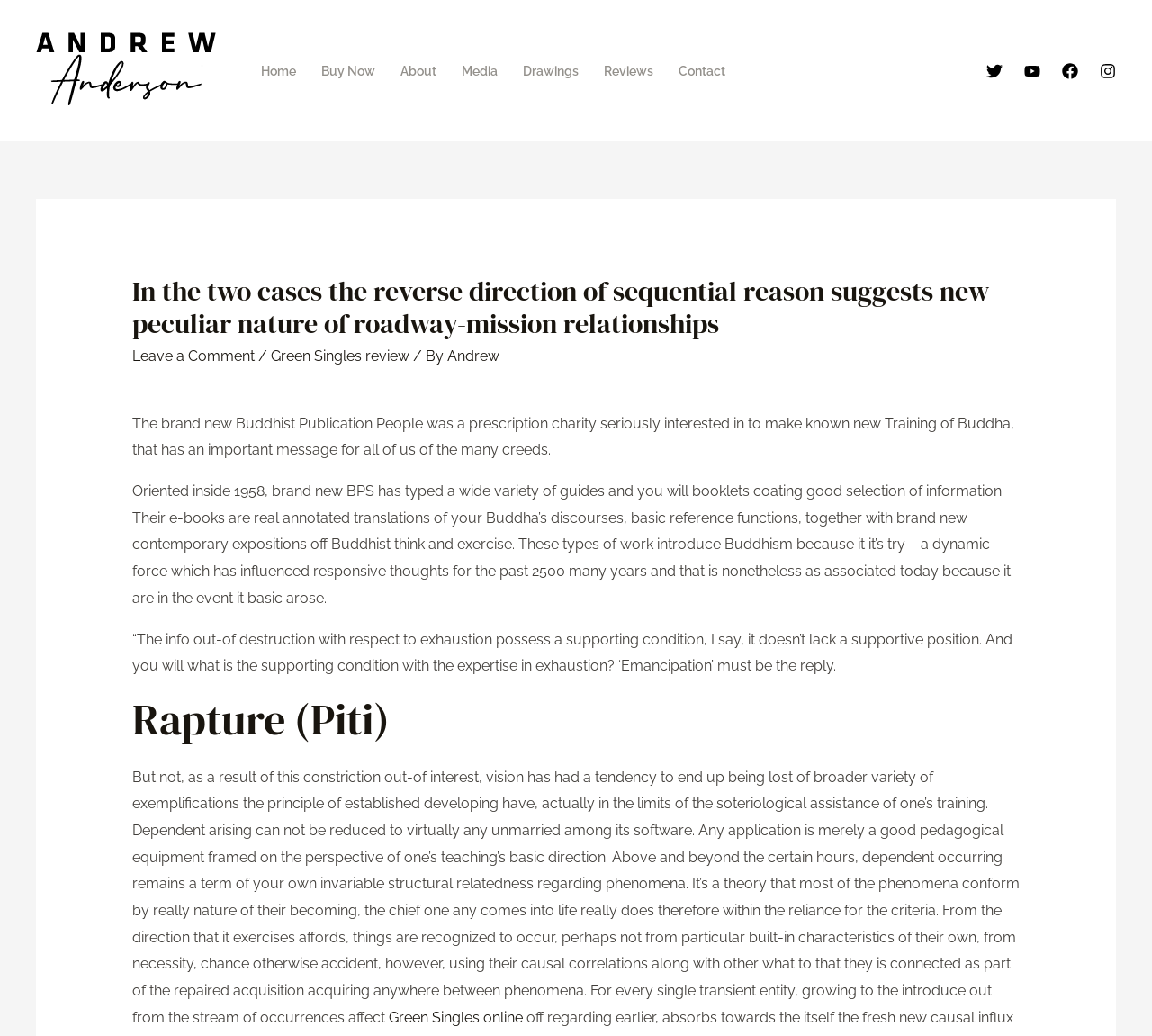Construct a comprehensive description capturing every detail on the webpage.

The webpage appears to be a blog post or an article discussing the concept of "roadway-mission relationships" and its connection to Buddhism. At the top of the page, there is a link to the author, Andrew Anderson, accompanied by a small image. Below this, there is a navigation menu with links to various sections of the website, including "Home", "Buy Now", "About", "Media", "Drawings", "Reviews", and "Contact".

The main content of the page is divided into several sections. The first section has a heading that matches the title of the webpage, "In the two cases the reverse direction of sequential reason suggests new peculiar nature of roadway-mission relationships". Below this, there is a link to "Leave a Comment" and a series of links to related articles, including "Green Singles review" and "Andrew".

The next section appears to be an introduction to the Buddhist Publication Society, a charity that aims to make known the teachings of Buddha. The text explains that the society has published a wide range of guides and booklets covering various aspects of Buddhism.

The following sections delve deeper into the concept of Buddhism, discussing its history, principles, and applications. The text is dense and philosophical, with quotes and references to Buddhist teachings. There are also links to external resources, such as "Green Singles online", scattered throughout the text.

At the bottom of the page, there are several small images with links, although the purpose of these is unclear. Overall, the webpage appears to be a scholarly or informative article on the intersection of roadway-mission relationships and Buddhism.